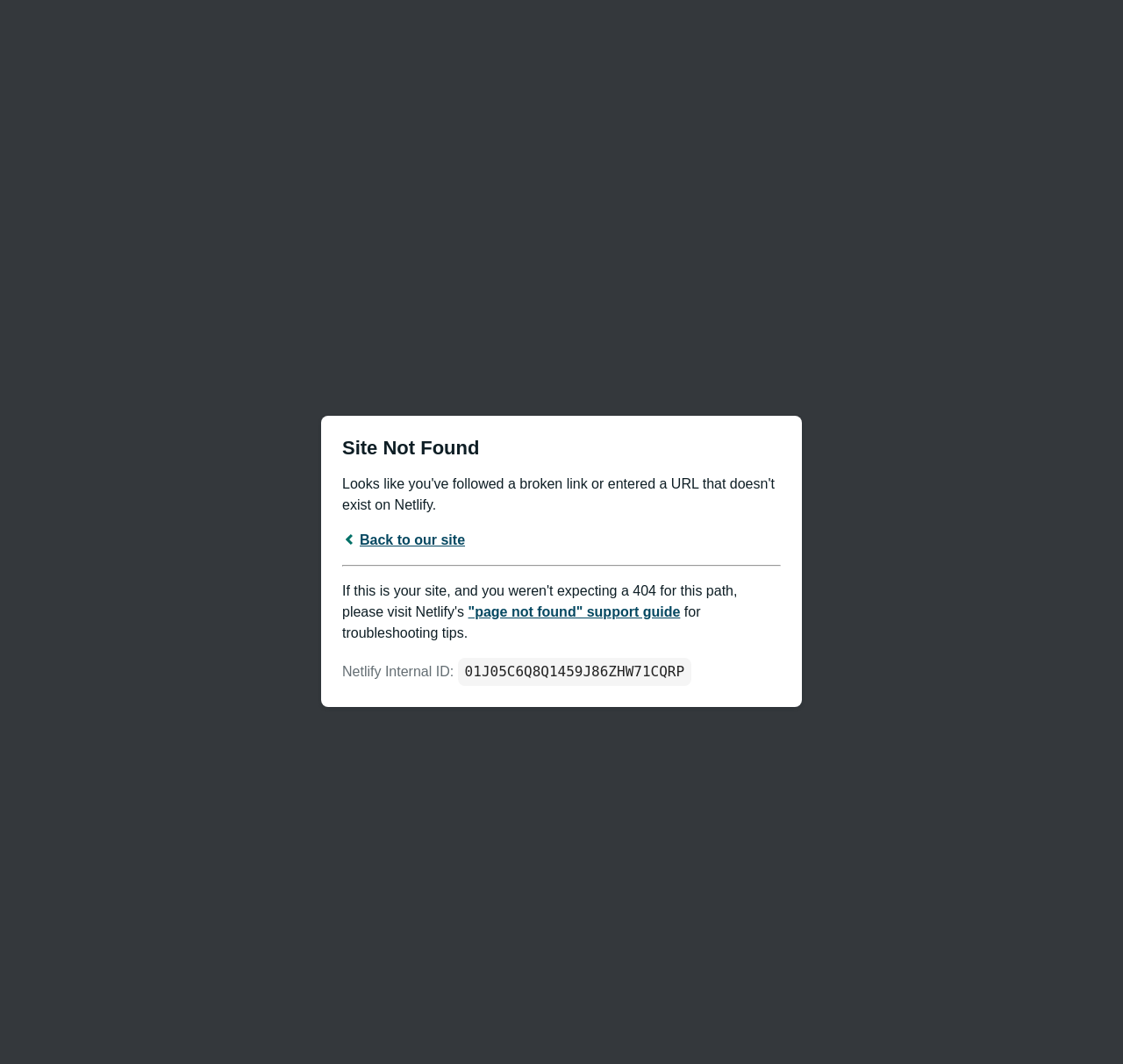Using details from the image, please answer the following question comprehensively:
What is the Netlify Internal ID?

The Netlify Internal ID is a unique identifier '01J05C6Q8Q1459J86ZHW71CQRP' displayed on the webpage, which is likely used for internal tracking or debugging purposes.